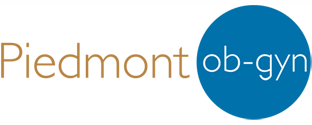Give a concise answer using only one word or phrase for this question:
What shape is beside the text in the logo?

Solid blue circle